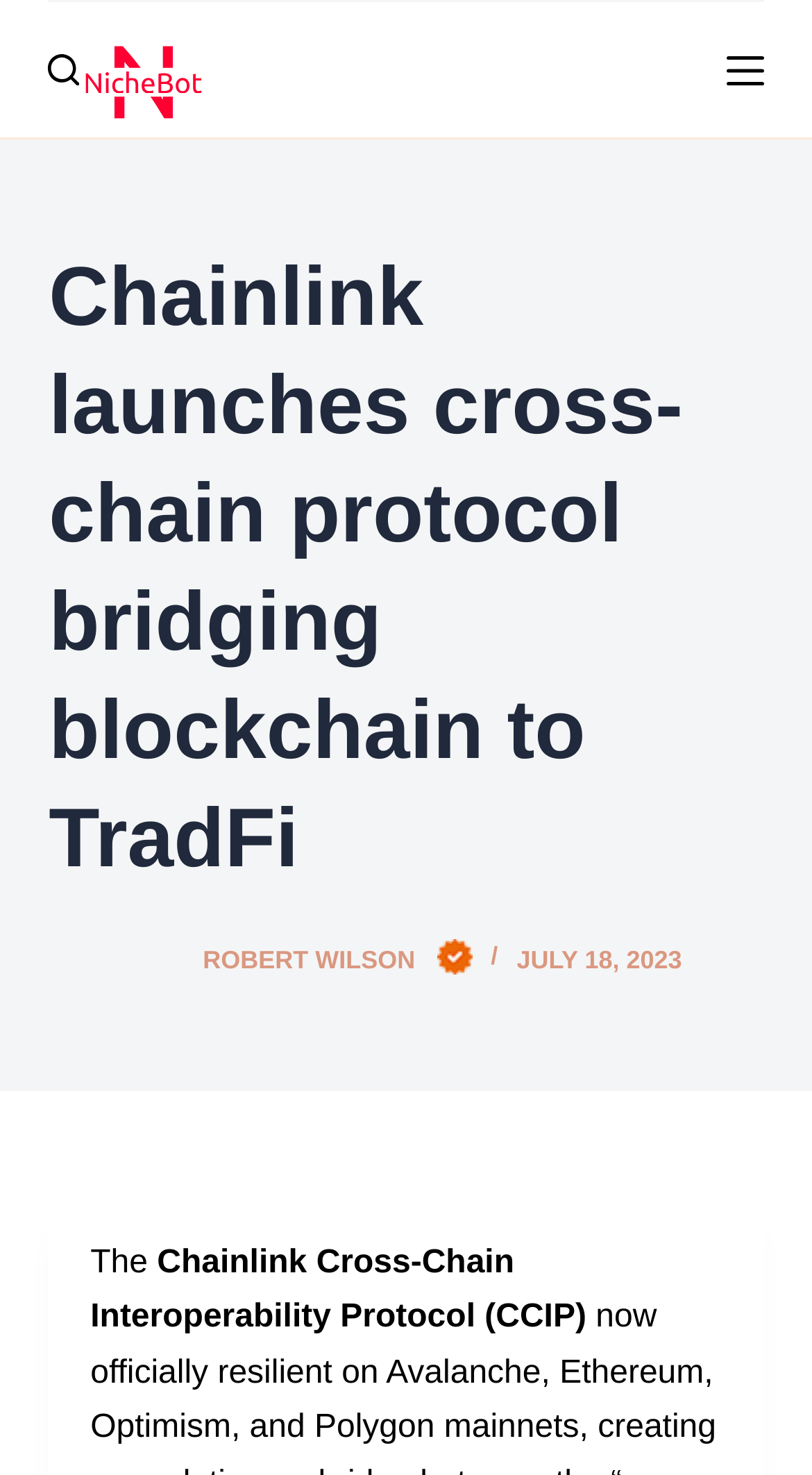Please answer the following question using a single word or phrase: 
What is the date of the article?

JULY 18, 2023